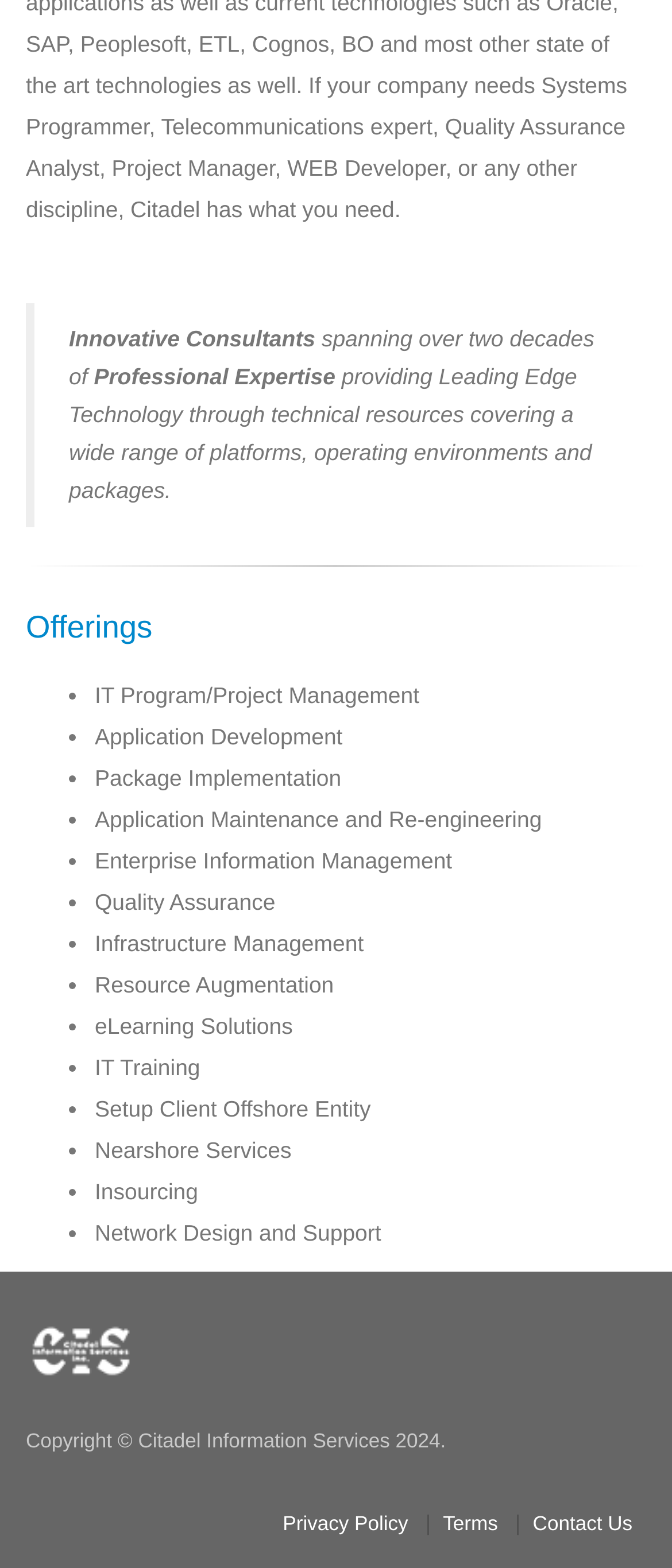Based on the image, provide a detailed response to the question:
What is the company name mentioned on the webpage?

The company name is mentioned in the copyright section at the bottom of the webpage, which states 'Copyright © Citadel Information Services 2024.'